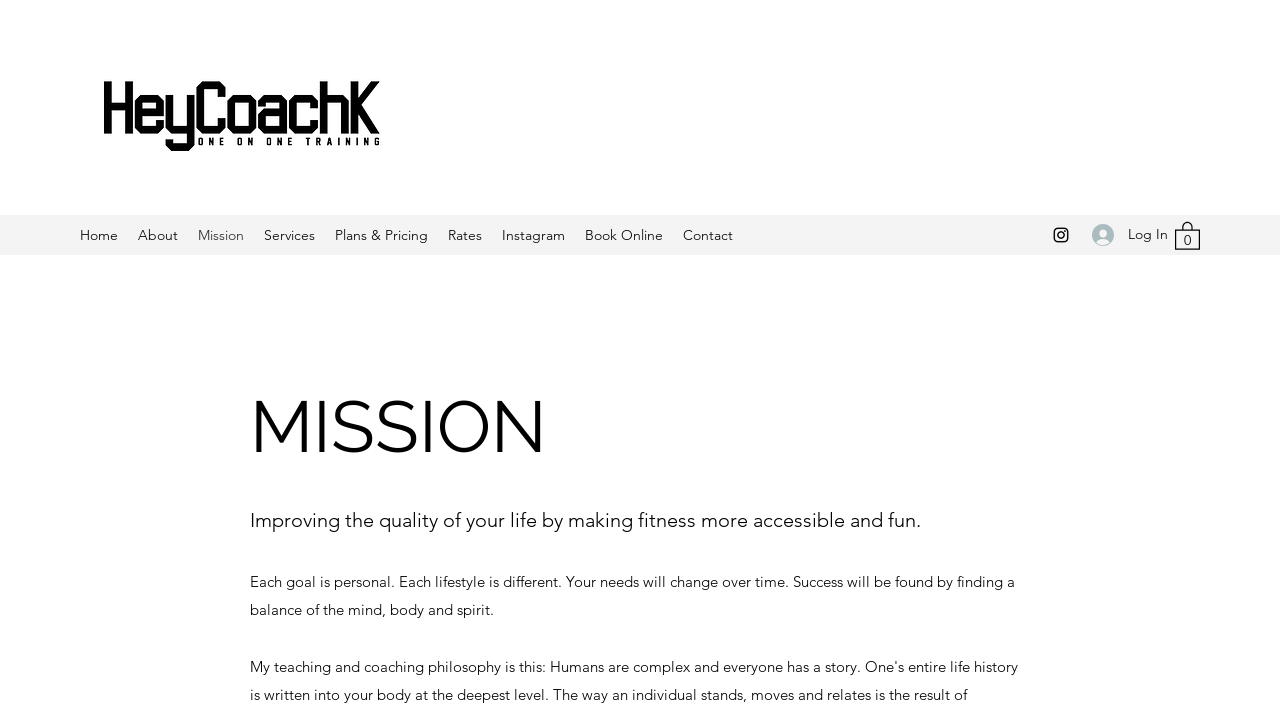Create an in-depth description of the webpage, covering main sections.

The webpage is about the mission of "Hey Coach K", a fitness-related service. At the top left corner, there is a logo of "Hey Coach K" in the form of an image. Next to the logo, there is a navigation menu with links to different sections of the website, including "Home", "About", "Mission", "Services", "Plans & Pricing", "Rates", "Instagram", "Book Online", and "Contact". 

On the top right corner, there is a social media link to Instagram, represented by an image. Beside it, there is a "Log In" button with an image inside. Further to the right, there is a "Cart with 0 items" button, which contains an SVG image.

The main content of the webpage is divided into two sections. The first section has a heading "MISSION" in a large font, followed by a paragraph of text that describes the mission of "Hey Coach K" as improving the quality of life by making fitness more accessible and fun. 

The second section has another paragraph of text that explains the importance of finding a balance between the mind, body, and spirit to achieve success, and how each goal and lifestyle is unique and may change over time. This section is located below the first section.